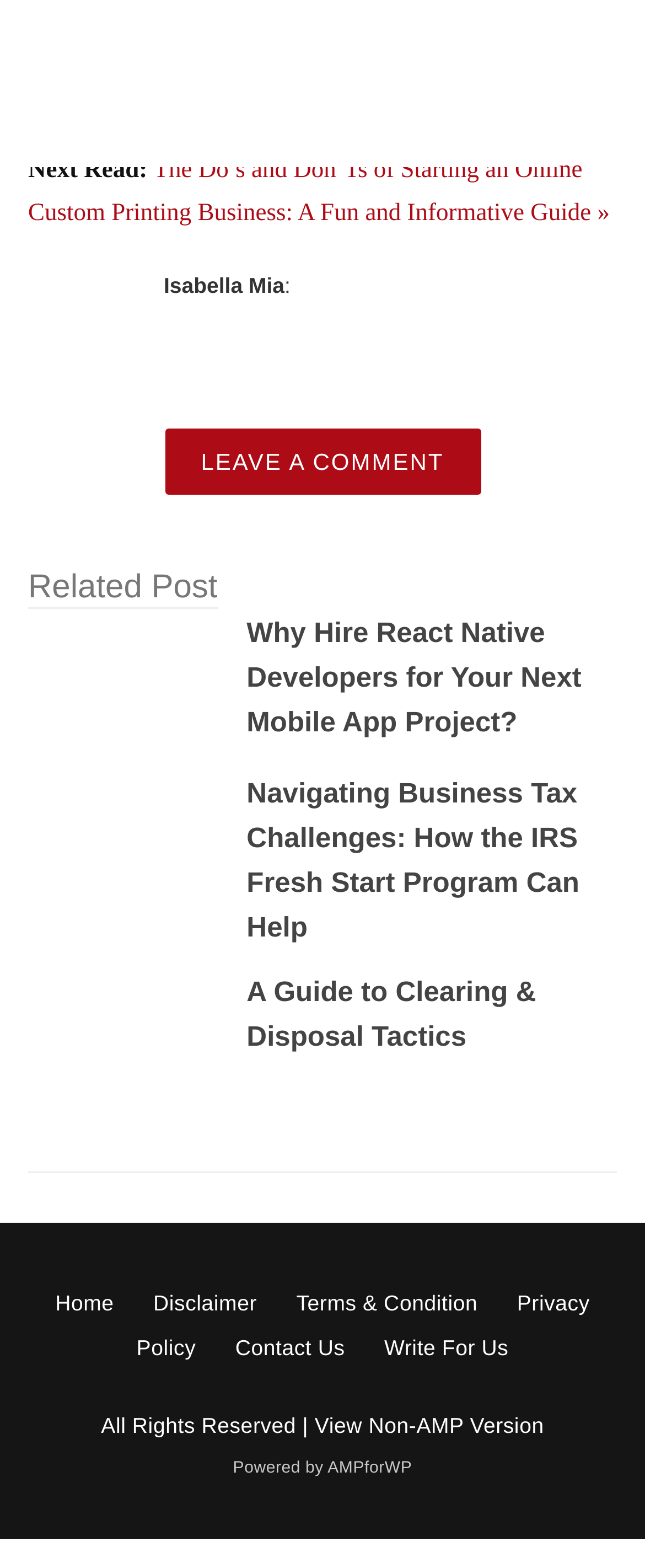Kindly determine the bounding box coordinates of the area that needs to be clicked to fulfill this instruction: "Read the next article".

[0.044, 0.1, 0.945, 0.145]